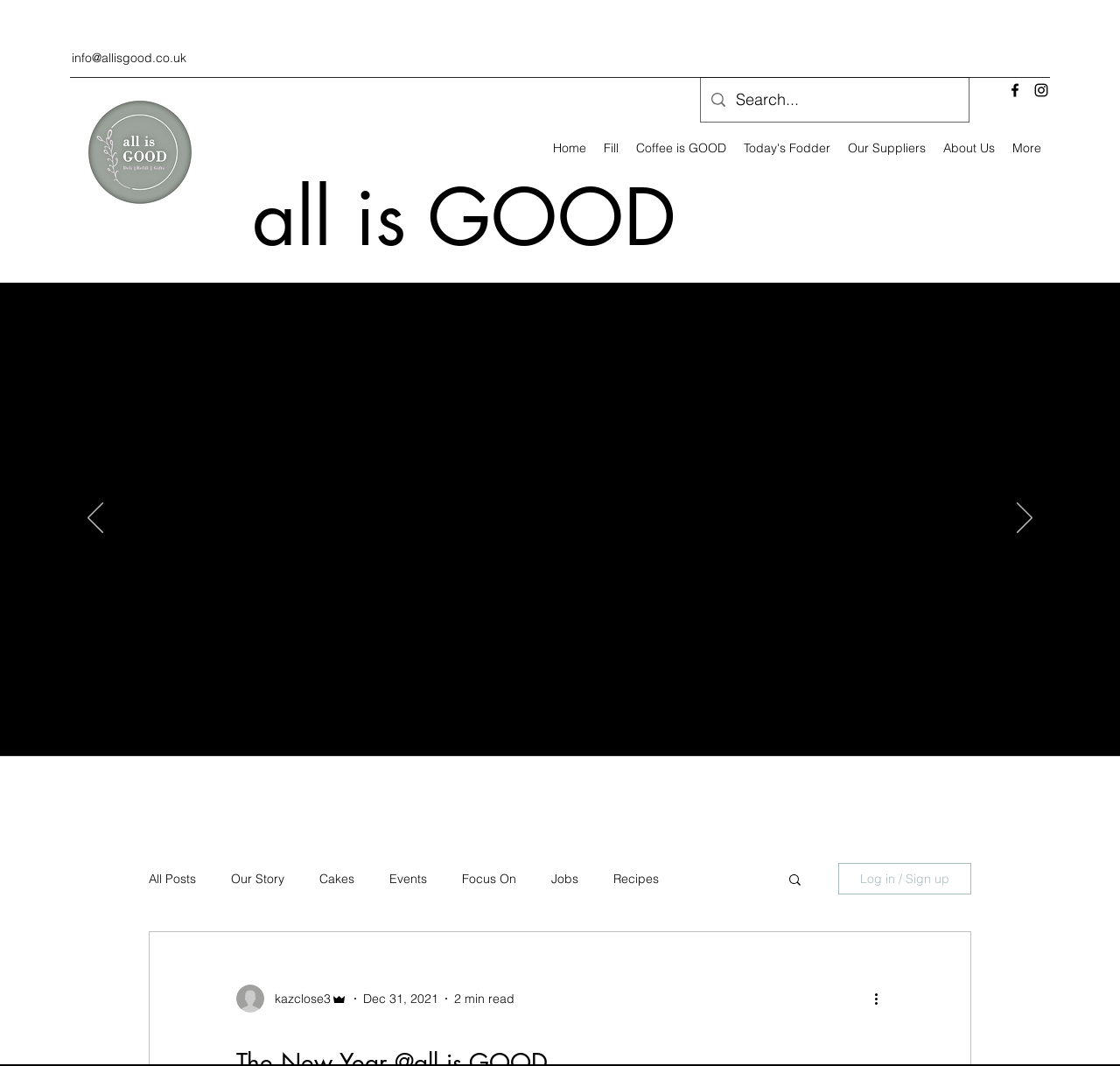What is the purpose of the 'More actions' button?
Use the screenshot to answer the question with a single word or phrase.

To show more actions